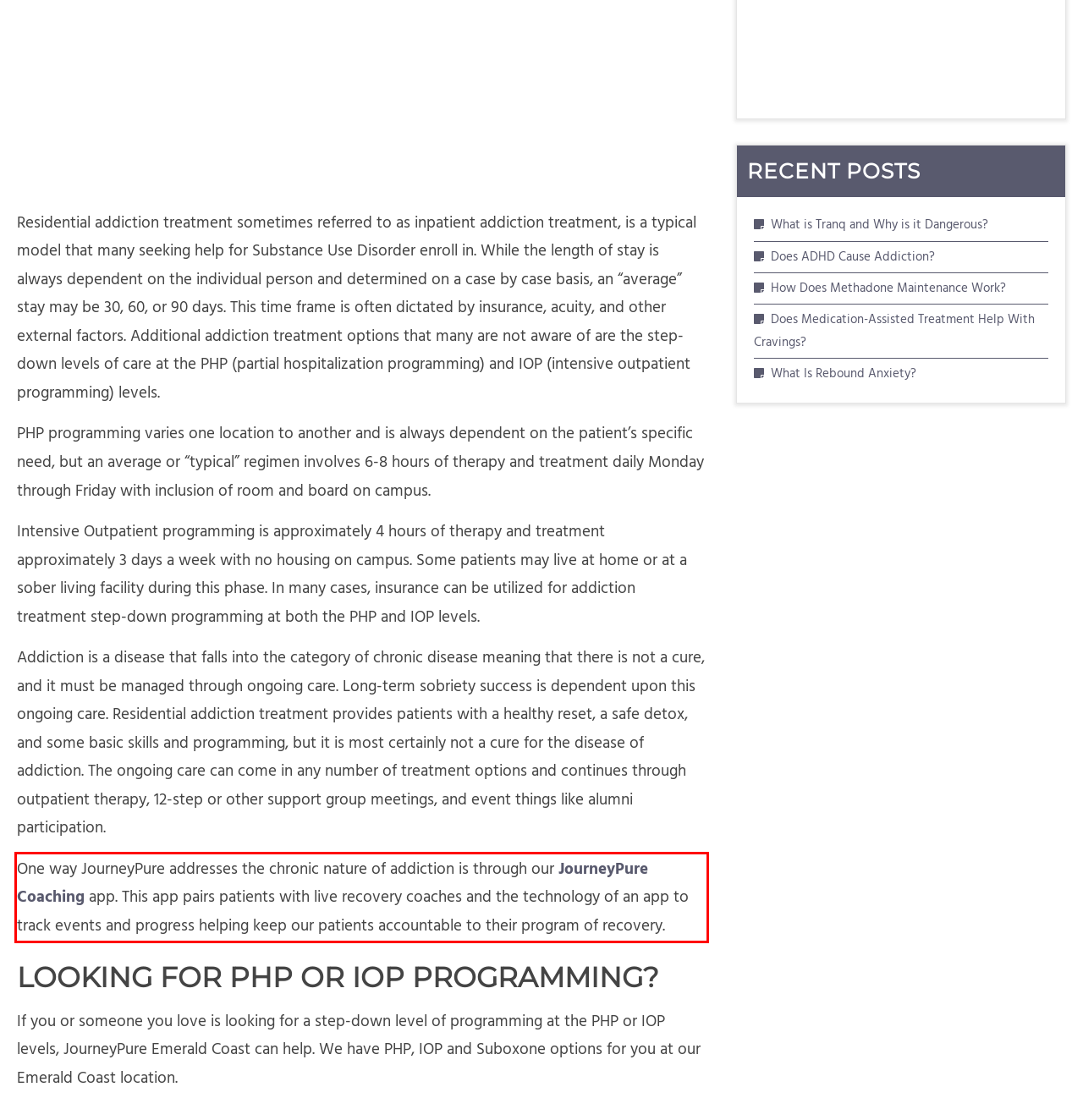Your task is to recognize and extract the text content from the UI element enclosed in the red bounding box on the webpage screenshot.

One way JourneyPure addresses the chronic nature of addiction is through our JourneyPure Coaching app. This app pairs patients with live recovery coaches and the technology of an app to track events and progress helping keep our patients accountable to their program of recovery.